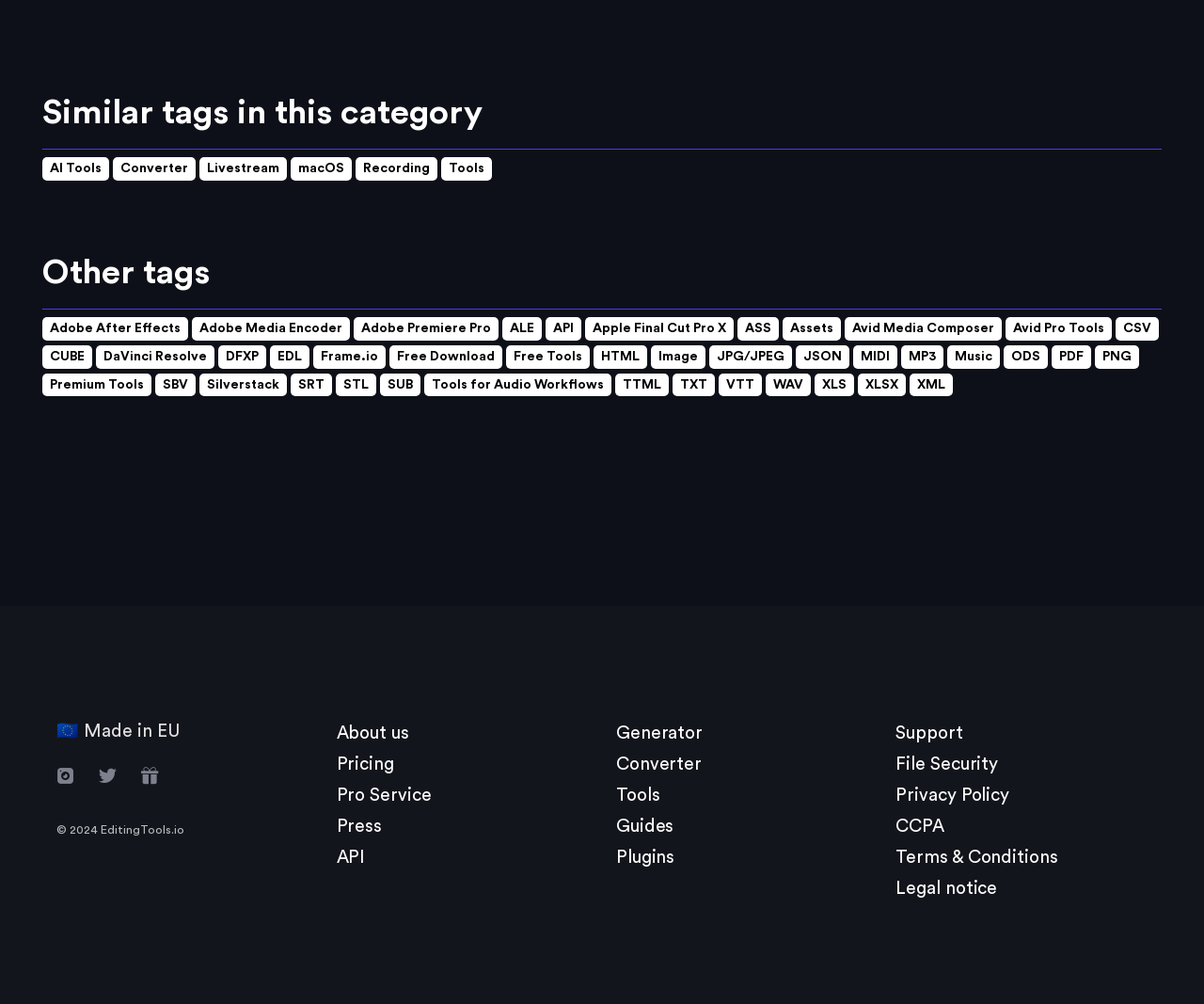Can you specify the bounding box coordinates of the area that needs to be clicked to fulfill the following instruction: "Click on the 'AI Tools' link"?

[0.035, 0.156, 0.091, 0.18]